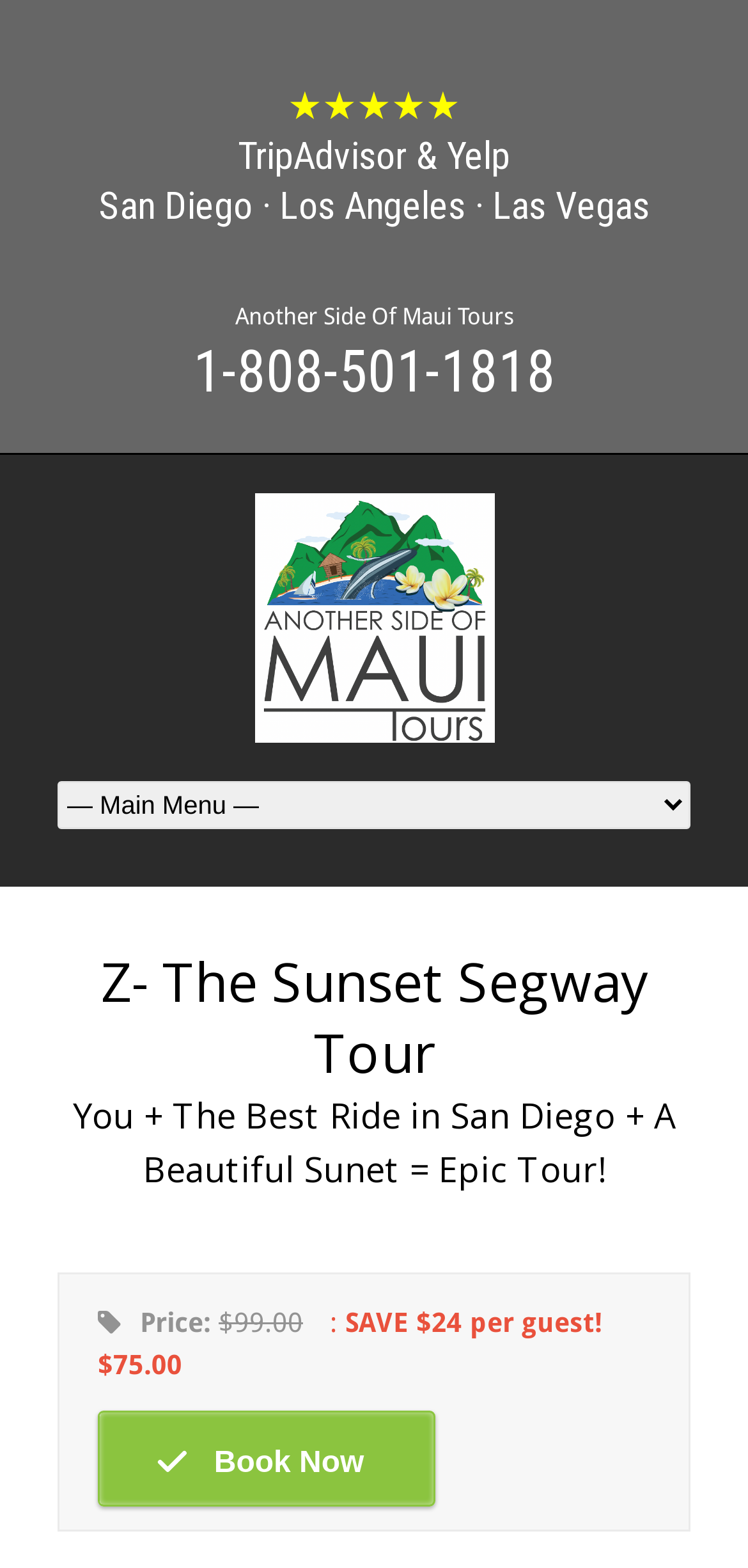Determine the main headline of the webpage and provide its text.

Z- The Sunset Segway Tour